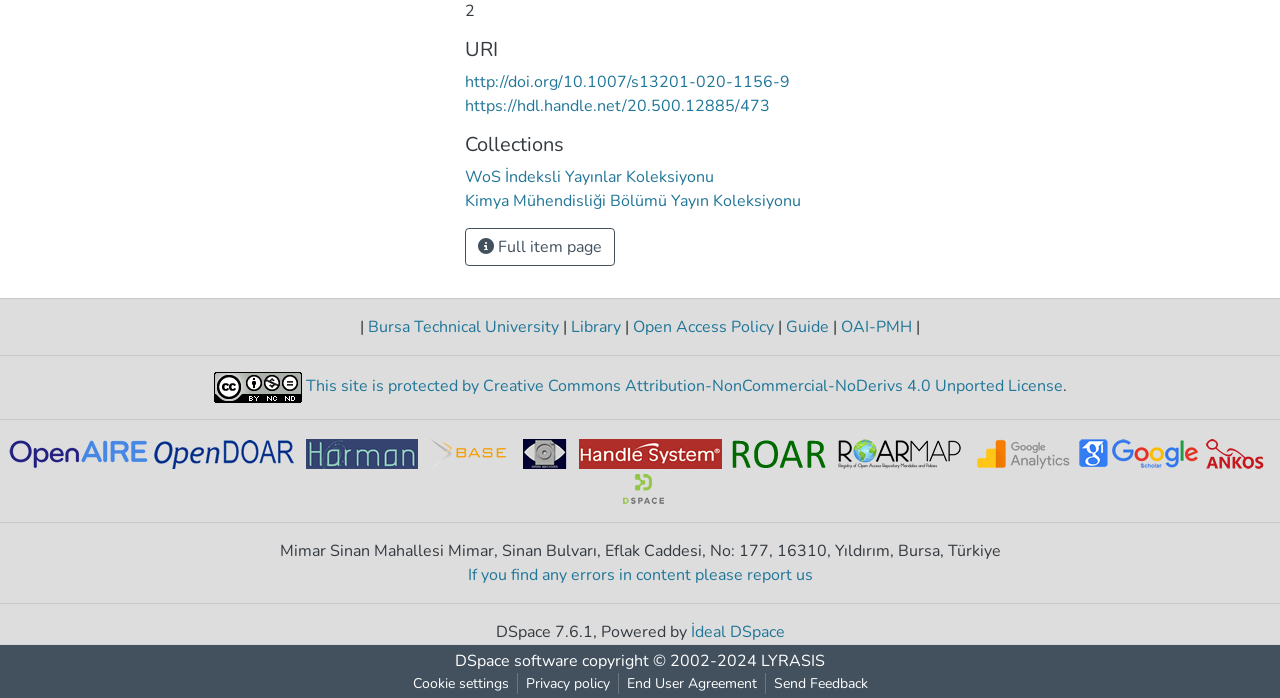What is the address of the university?
Please provide a single word or phrase based on the screenshot.

Mimar Sinan Mahallesi Mimar, Sinan Bulvarı, Eflak Caddesi, No: 177, 16310, Yıldırım, Bursa, Türkiye